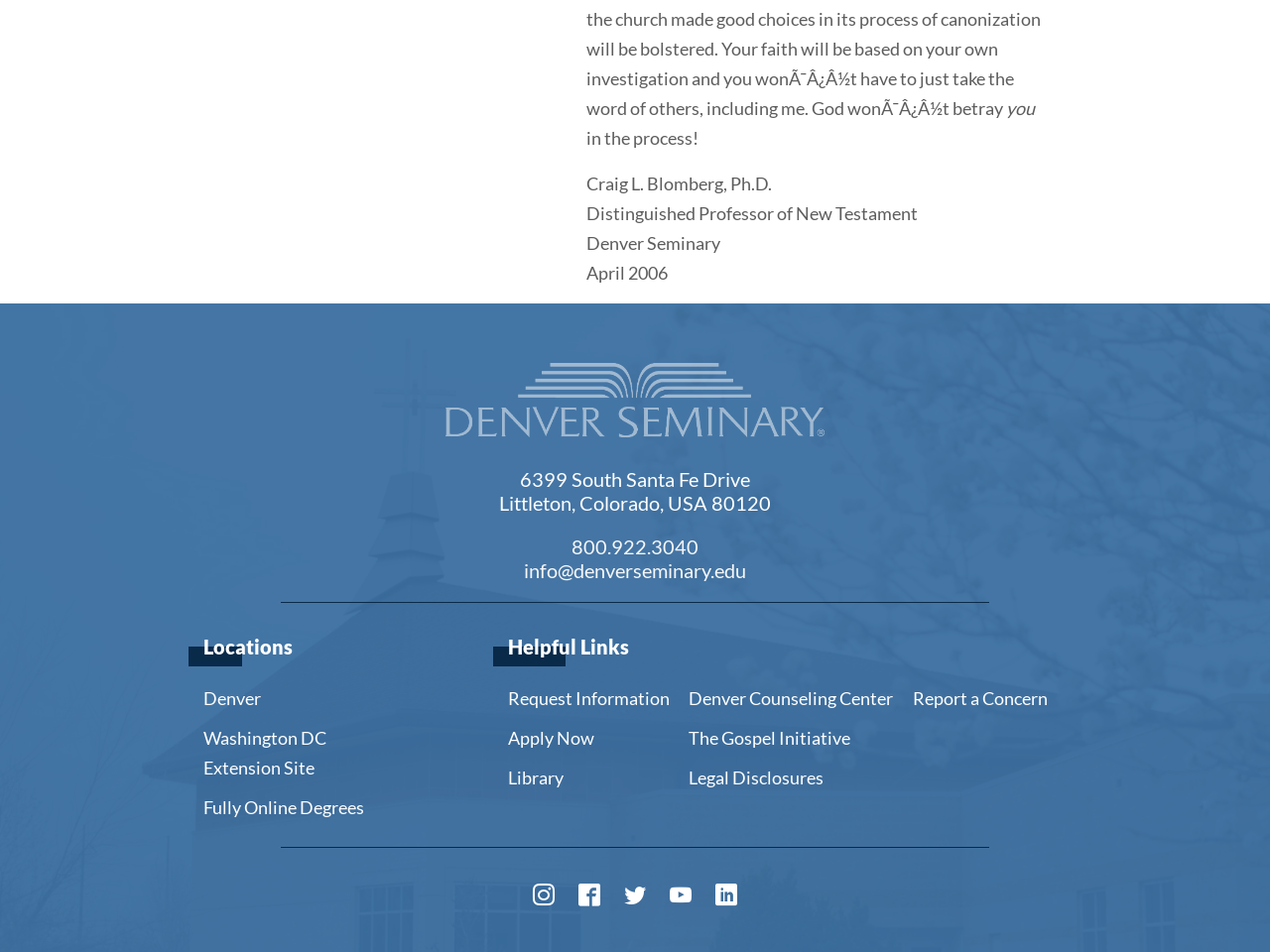Extract the bounding box of the UI element described as: "Request Information".

[0.4, 0.712, 0.542, 0.754]